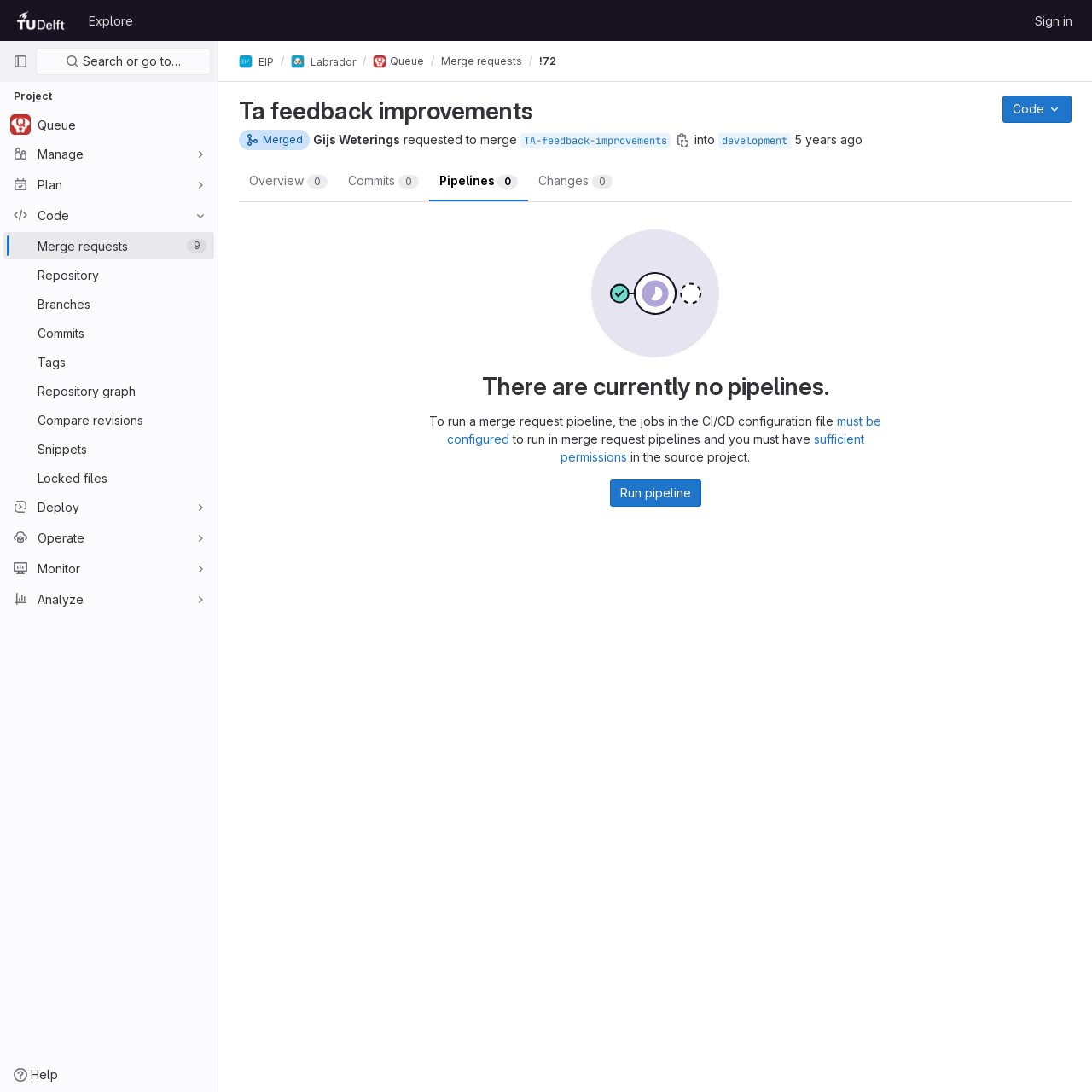What is the project name?
Please elaborate on the answer to the question with detailed information.

I found the project name by looking at the navigation section, specifically the 'Project' list, where I saw a link with the text 'avatar Queue', which suggests that the project name is 'Queue'.